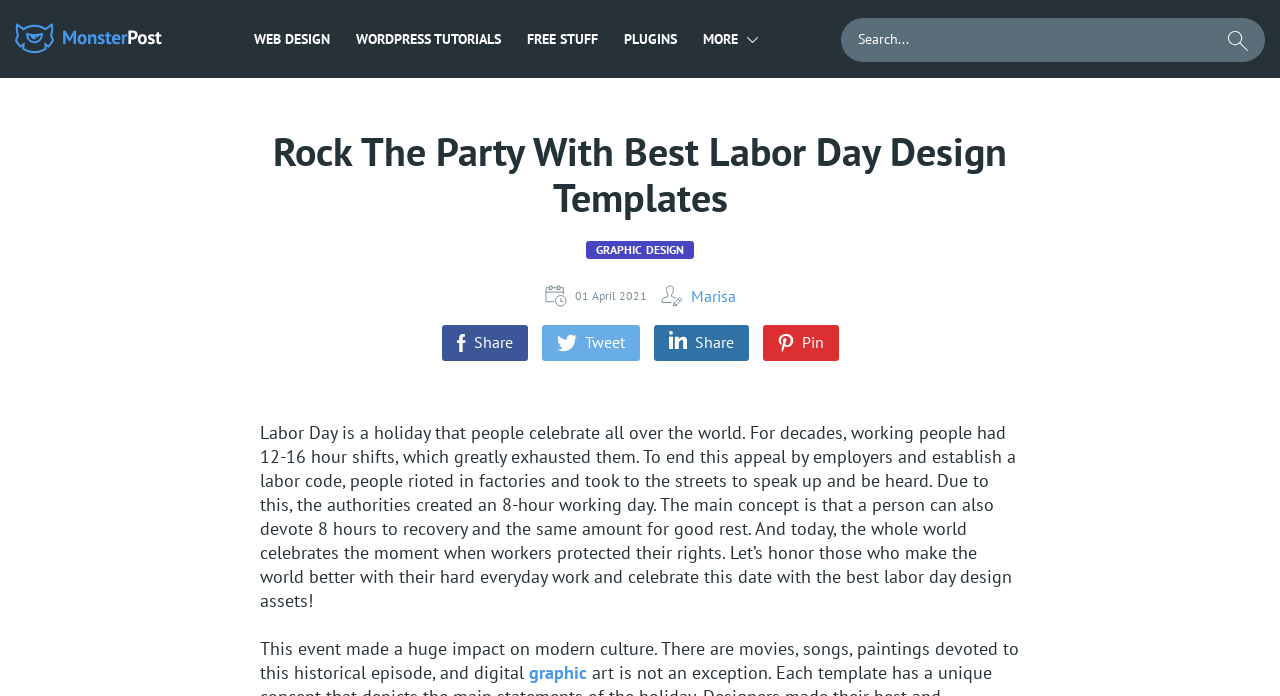Create a full and detailed caption for the entire webpage.

The webpage is dedicated to celebrating Labor Day and promoting design assets related to the holiday. At the top, there is a prominent heading that reads "Rock The Party With Best Labor Day Design Templates". Below this heading, there are several links to different categories, including "WEB DESIGN", "WORDPRESS TUTORIALS", "FREE STUFF", and "PLUGINS", which are aligned horizontally across the page.

To the right of these links, there is a search bar with a placeholder text "Search..." and a button with an icon. Above the search bar, there is a small image. On the top-right corner, there is a link "MORE" and a small image.

The main content of the page is divided into two sections. The first section is a brief history of Labor Day, which describes the struggles of working people and the establishment of an 8-hour working day. This text is followed by a call to action to honor those who make the world better with their hard work and to celebrate Labor Day with the best design assets.

The second section appears to be a continuation of the first, discussing the impact of Labor Day on modern culture, including movies, songs, and paintings. There is a link to "graphic" at the bottom of this section.

Throughout the page, there are several social media links, including "Share", "Tweet", "Share", and "Pin", each accompanied by a small icon. These links are aligned horizontally and are located below the main content.